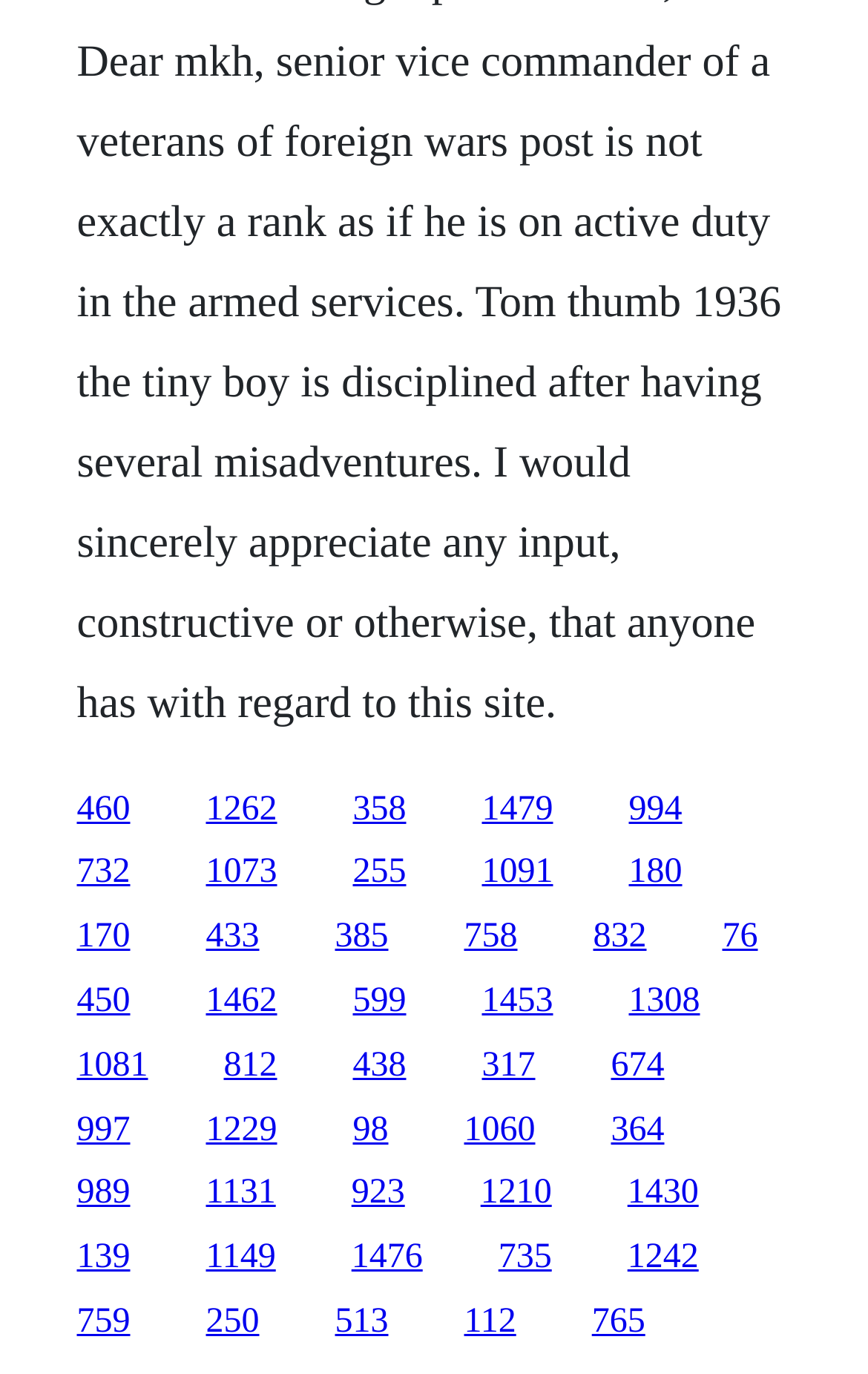Provide a brief response to the question below using one word or phrase:
How many links are on the webpage?

51